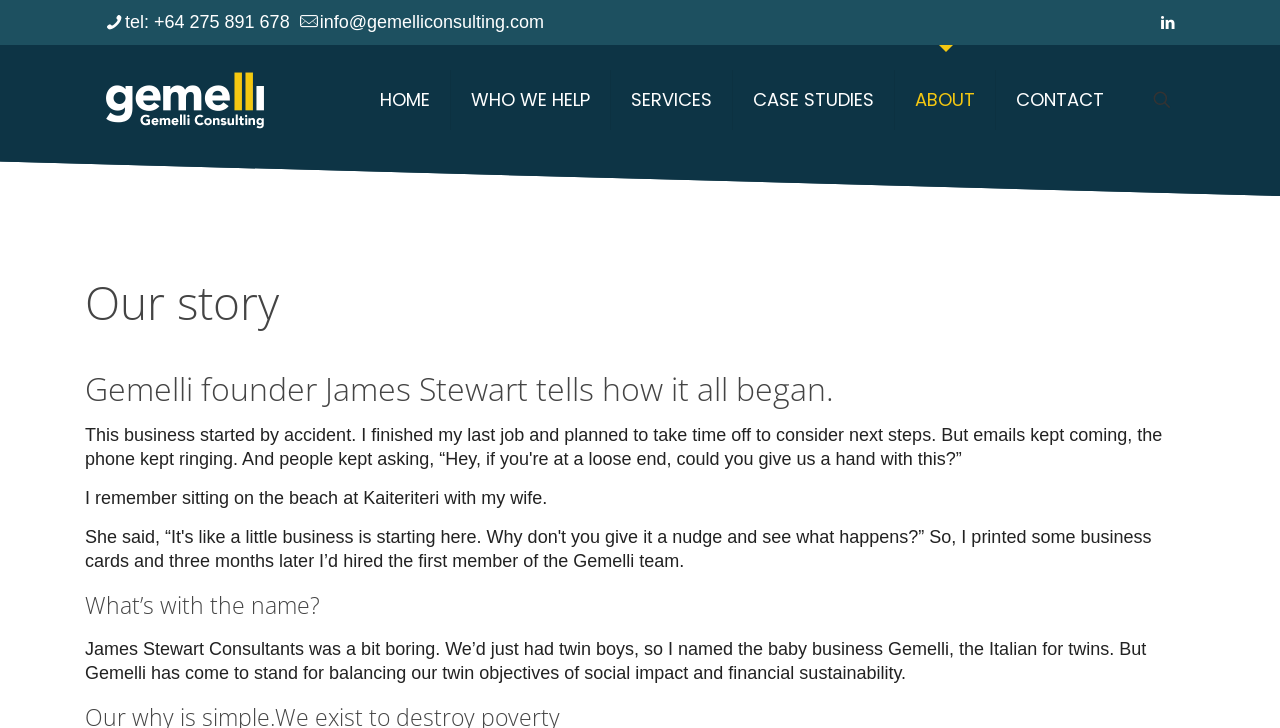Provide the bounding box coordinates of the HTML element this sentence describes: "tel: +64 275 891 678". The bounding box coordinates consist of four float numbers between 0 and 1, i.e., [left, top, right, bottom].

[0.098, 0.016, 0.226, 0.044]